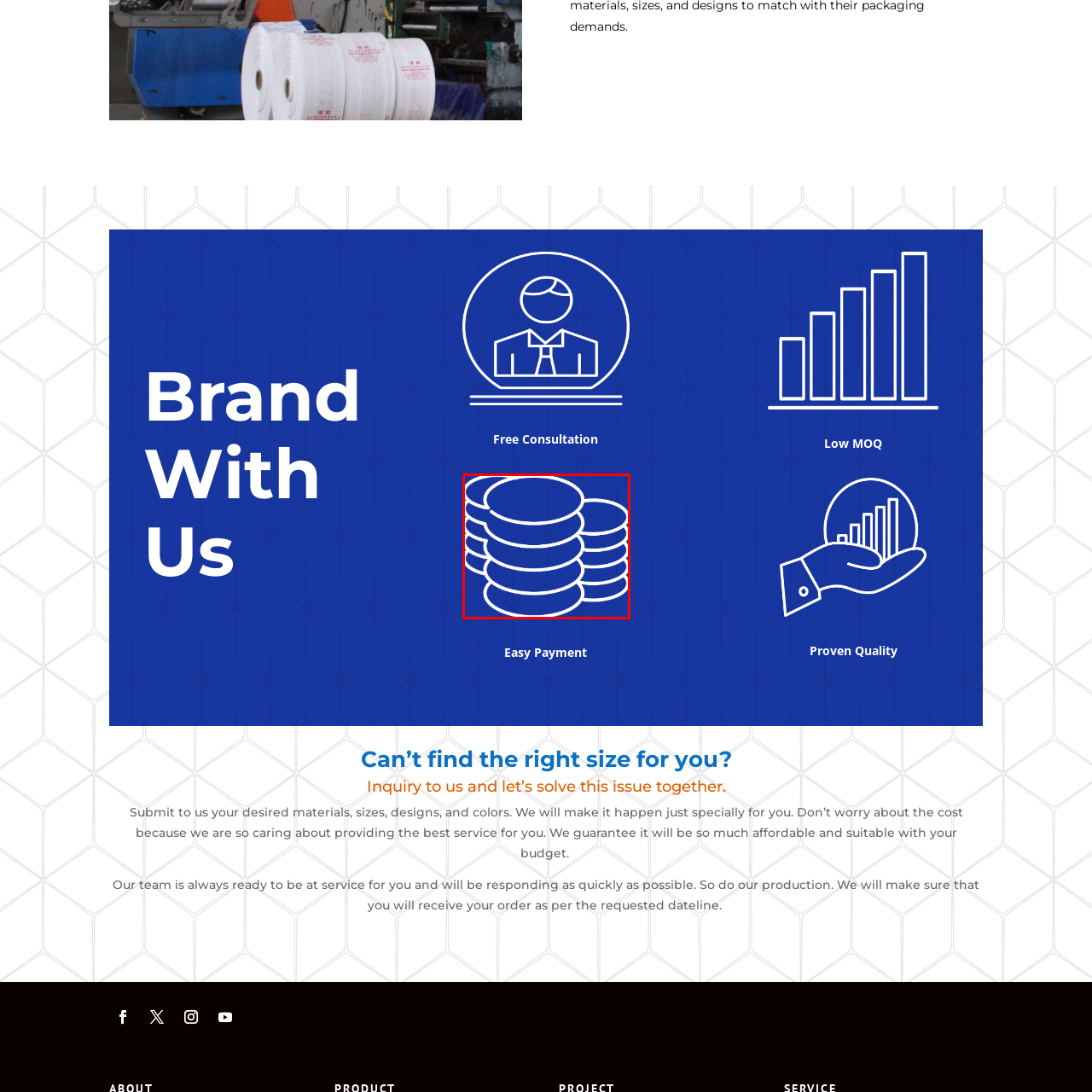What is the design style of the image?  
Study the image enclosed by the red boundary and furnish a detailed answer based on the visual details observed in the image.

The caption describes the overall design as clean and modern, which reinforces a professional and approachable brand identity, suggesting a contemporary and sleek visual aesthetic.